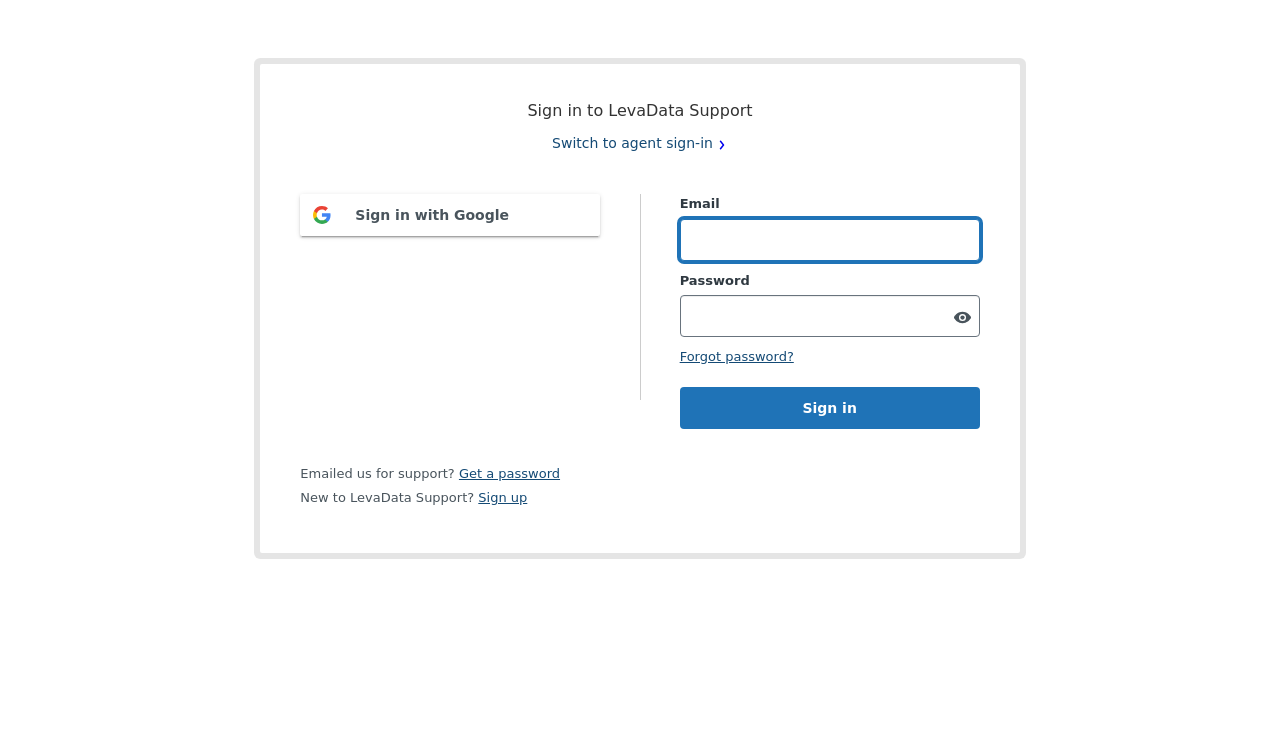Bounding box coordinates are specified in the format (top-left x, top-left y, bottom-right x, bottom-right y). All values are floating point numbers bounded between 0 and 1. Please provide the bounding box coordinate of the region this sentence describes: parent_node: Email aria-describedby="sr-password-requirements" name="user[password]"

[0.531, 0.393, 0.765, 0.449]